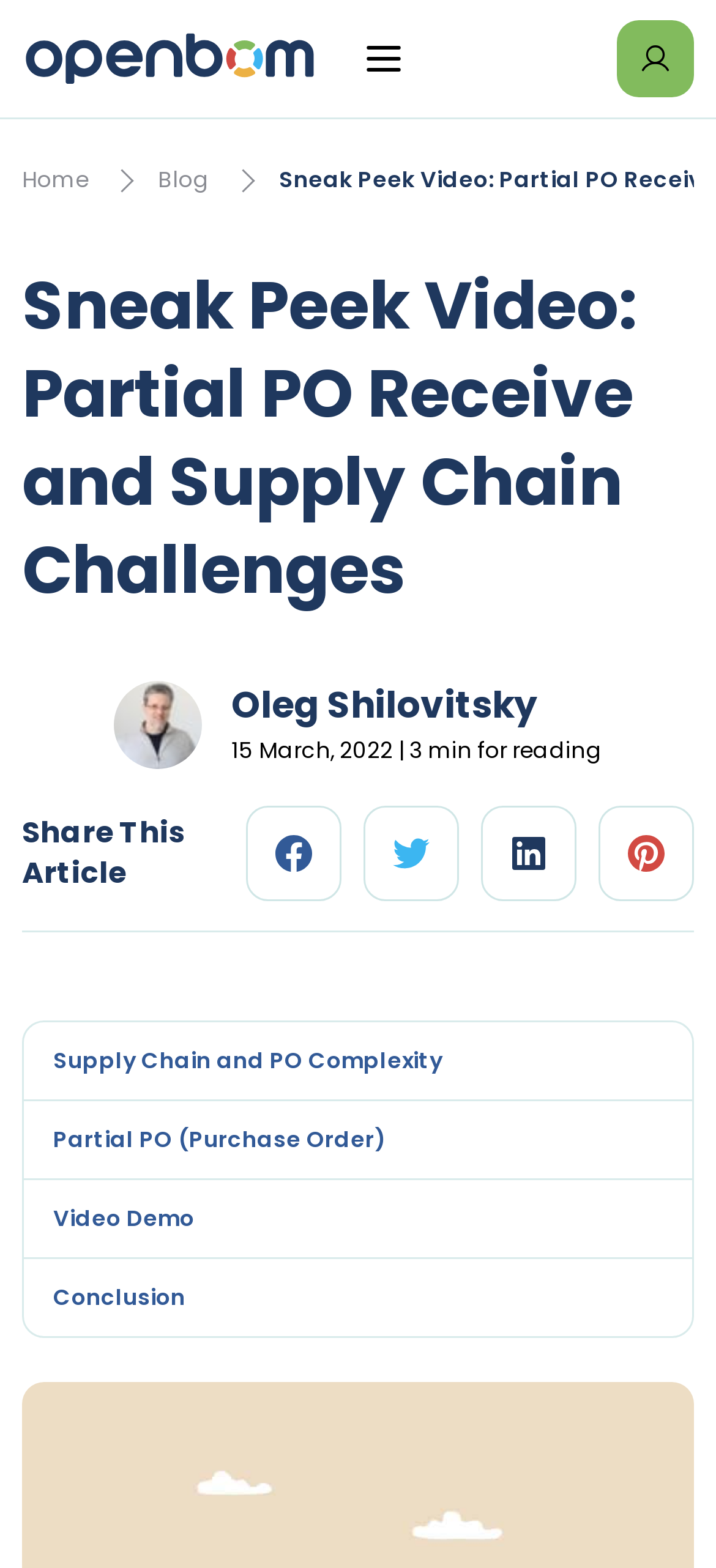Carefully observe the image and respond to the question with a detailed answer:
What is the logo on the top left?

By looking at the top left corner of the webpage, I see an image with the text 'OpenBOM logo' which suggests that it is the logo of OpenBOM.